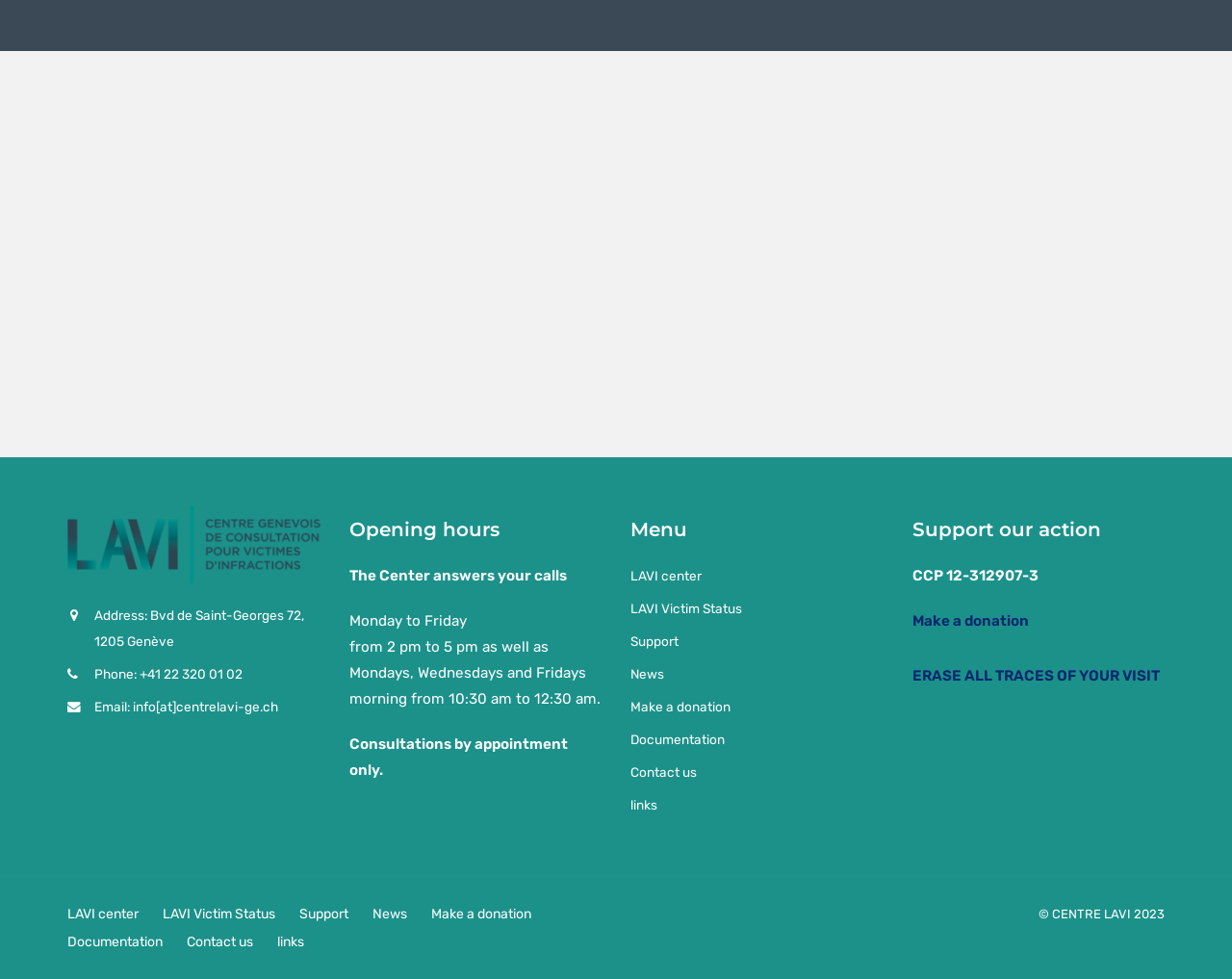Identify the bounding box coordinates for the region to click in order to carry out this instruction: "Click the 'LAVI center' link". Provide the coordinates using four float numbers between 0 and 1, formatted as [left, top, right, bottom].

[0.512, 0.58, 0.57, 0.596]